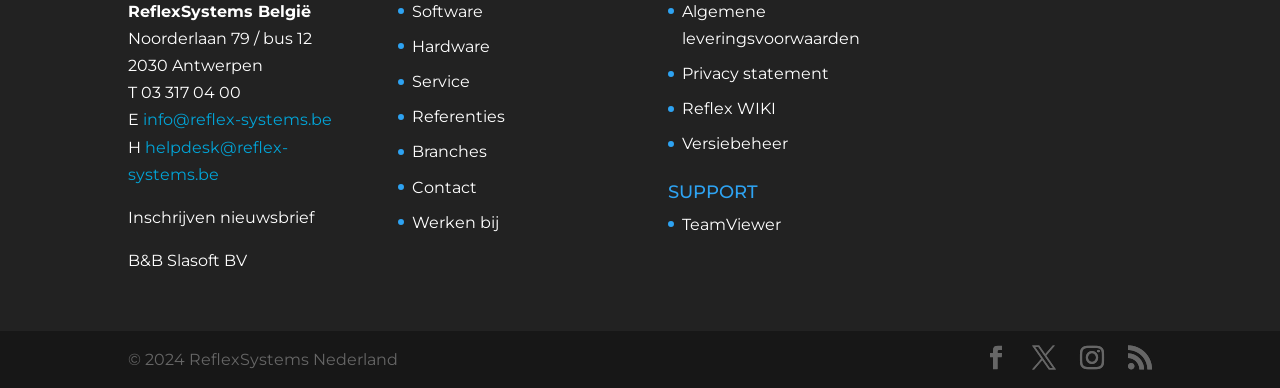Please find the bounding box coordinates of the section that needs to be clicked to achieve this instruction: "Subscribe to the newsletter".

[0.1, 0.536, 0.245, 0.585]